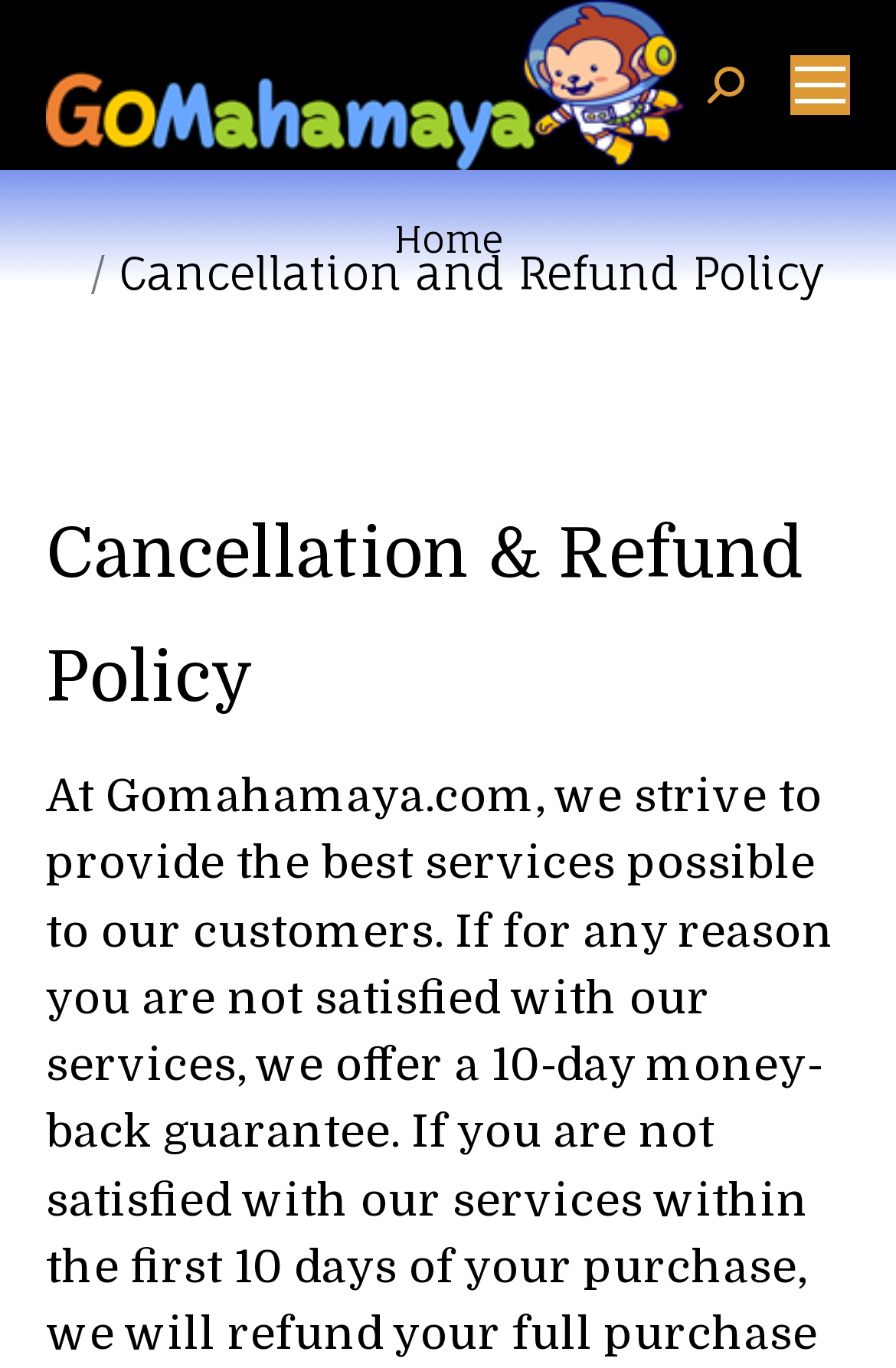Based on the image, provide a detailed response to the question:
How can I navigate to the home page?

The navigation menu is located at the top of the webpage, and it includes a link labeled 'Home' which can be clicked to navigate to the home page.